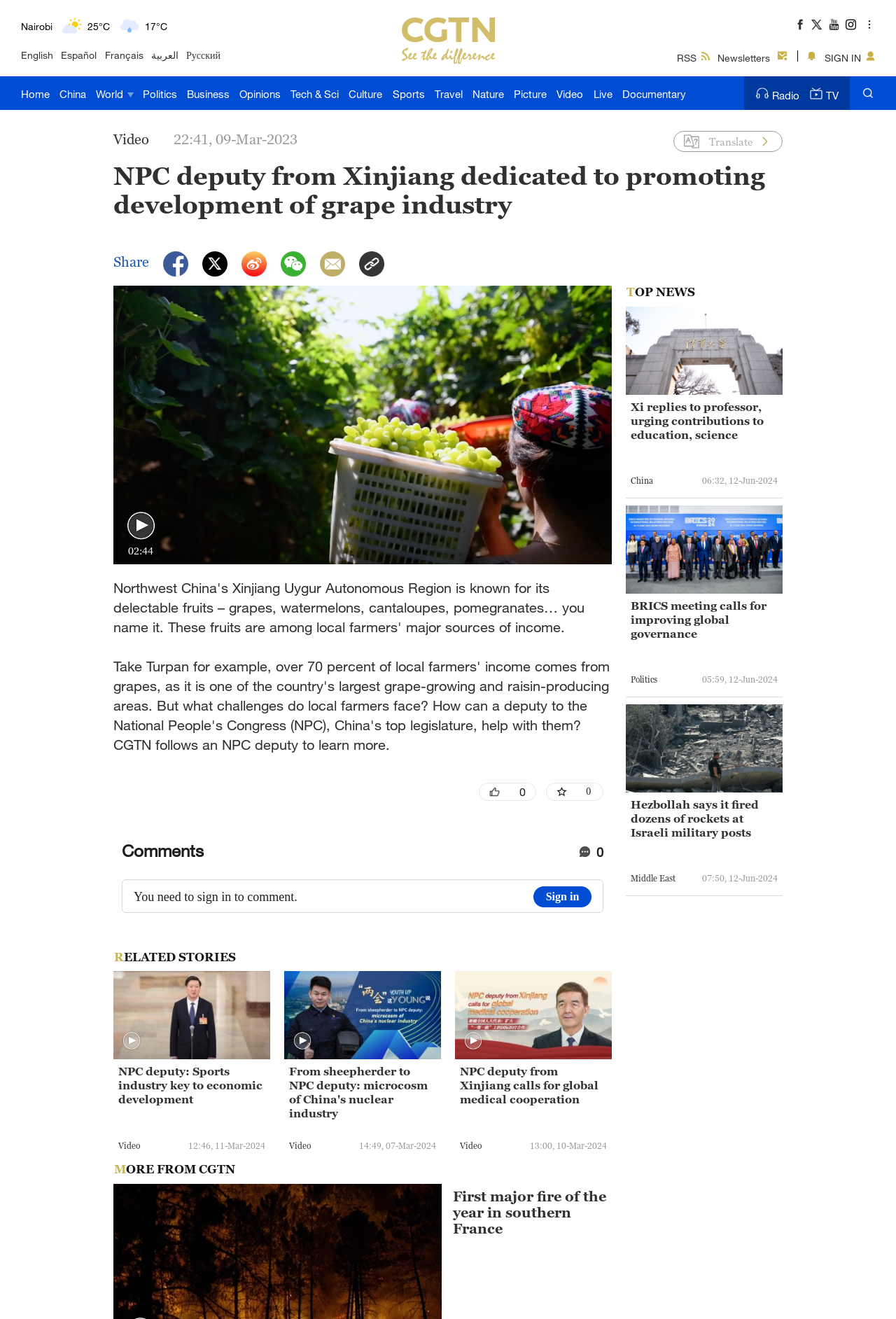Carefully observe the image and respond to the question with a detailed answer:
What is the category of news next to World?

I found the answer by looking at the news categories at the top of the webpage. The categories are listed in a row, and World is one of them. The next category to the right of World is Politics.